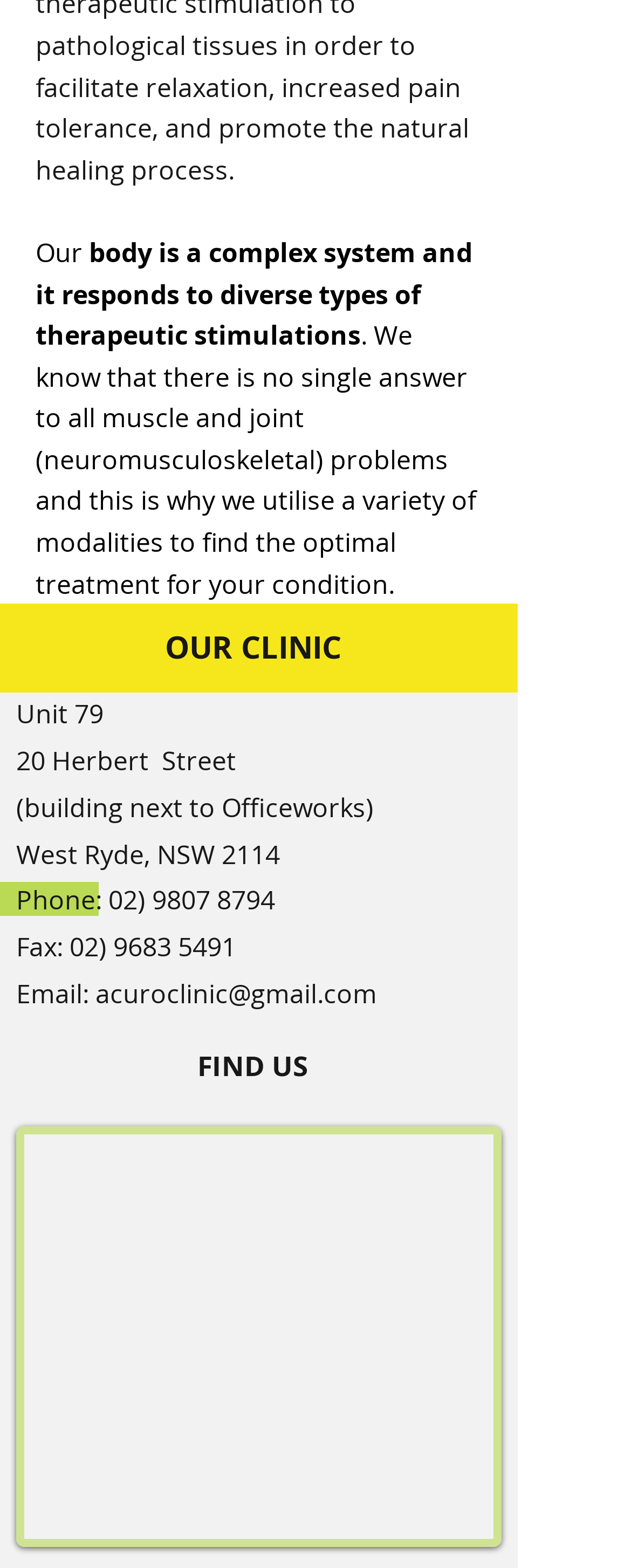Using the format (top-left x, top-left y, bottom-right x, bottom-right y), and given the element description, identify the bounding box coordinates within the screenshot: acuroclinic@gmail.com

[0.151, 0.622, 0.597, 0.645]